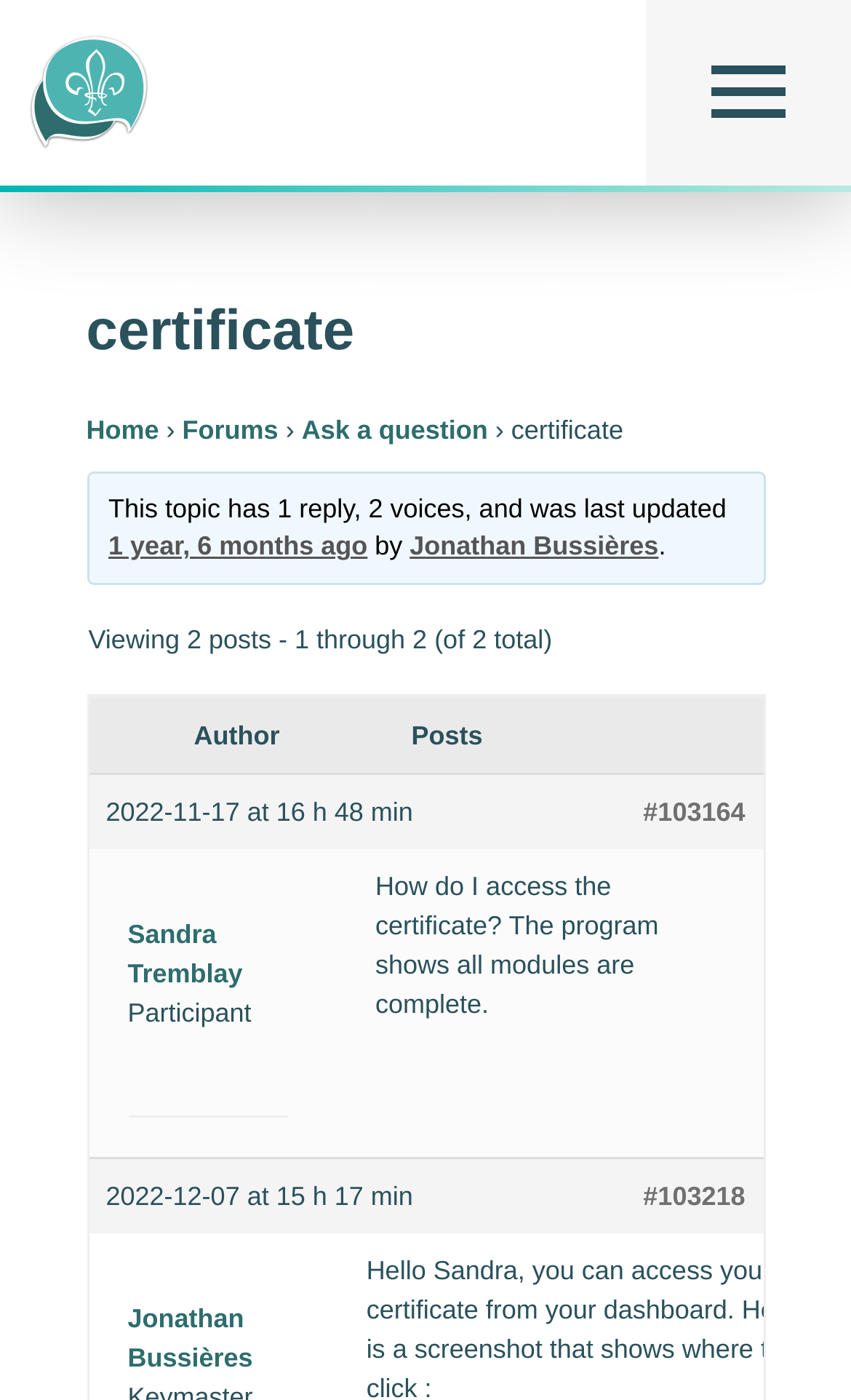Could you provide the bounding box coordinates for the portion of the screen to click to complete this instruction: "Click the 'Forums' link"?

[0.214, 0.297, 0.327, 0.319]